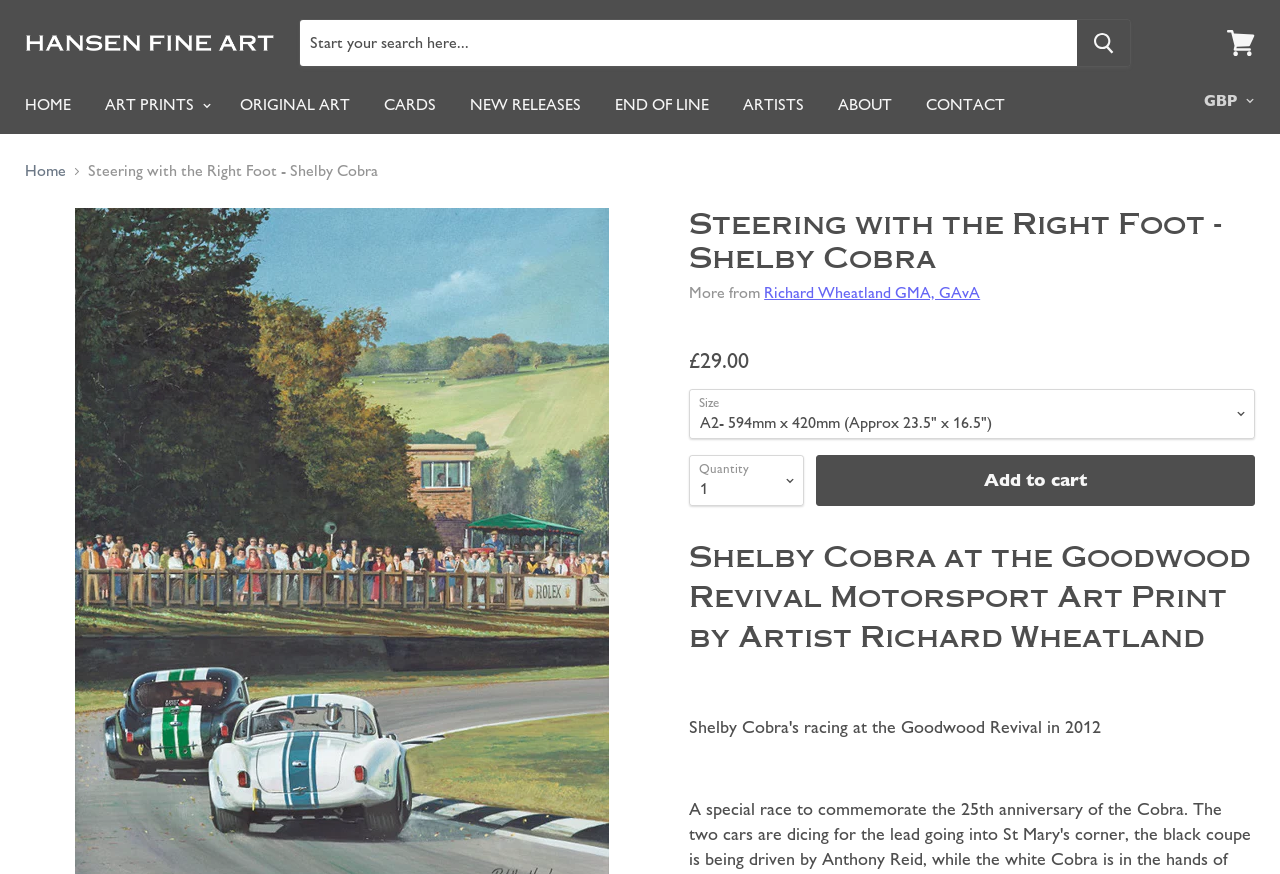Please specify the bounding box coordinates of the clickable region to carry out the following instruction: "Go to 1 Slot Watch Winders collection". The coordinates should be four float numbers between 0 and 1, in the format [left, top, right, bottom].

None